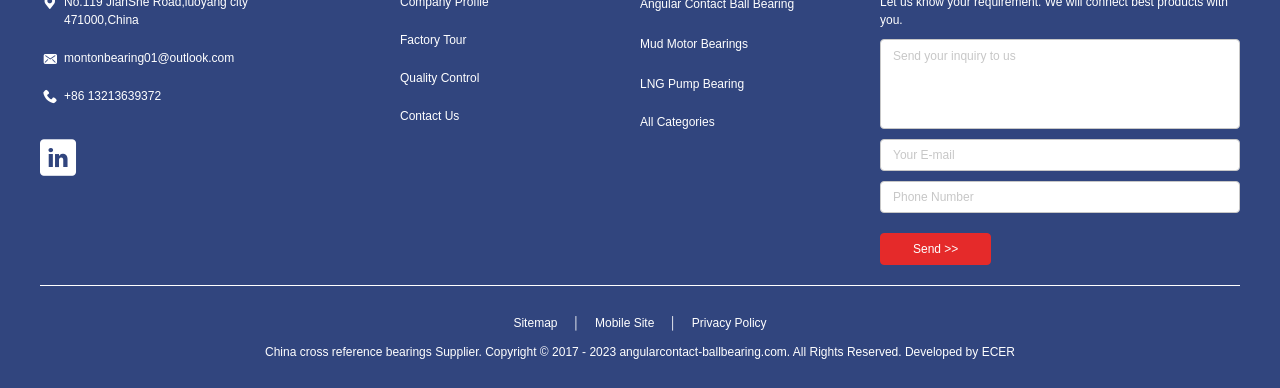Could you highlight the region that needs to be clicked to execute the instruction: "View factory tour"?

[0.312, 0.08, 0.438, 0.126]